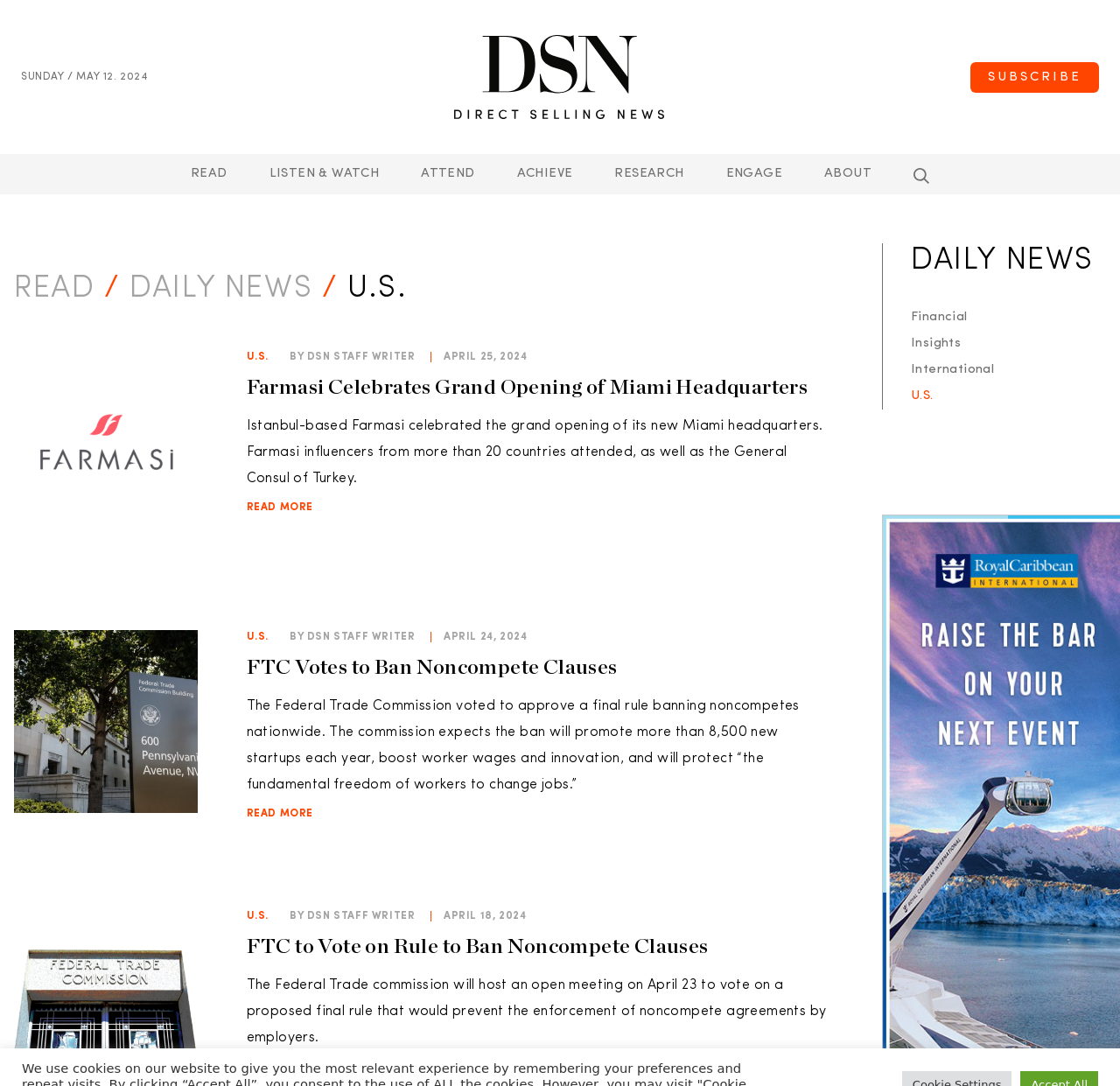Determine the bounding box coordinates for the clickable element required to fulfill the instruction: "Subscribe to the newsletter". Provide the coordinates as four float numbers between 0 and 1, i.e., [left, top, right, bottom].

[0.866, 0.057, 0.981, 0.085]